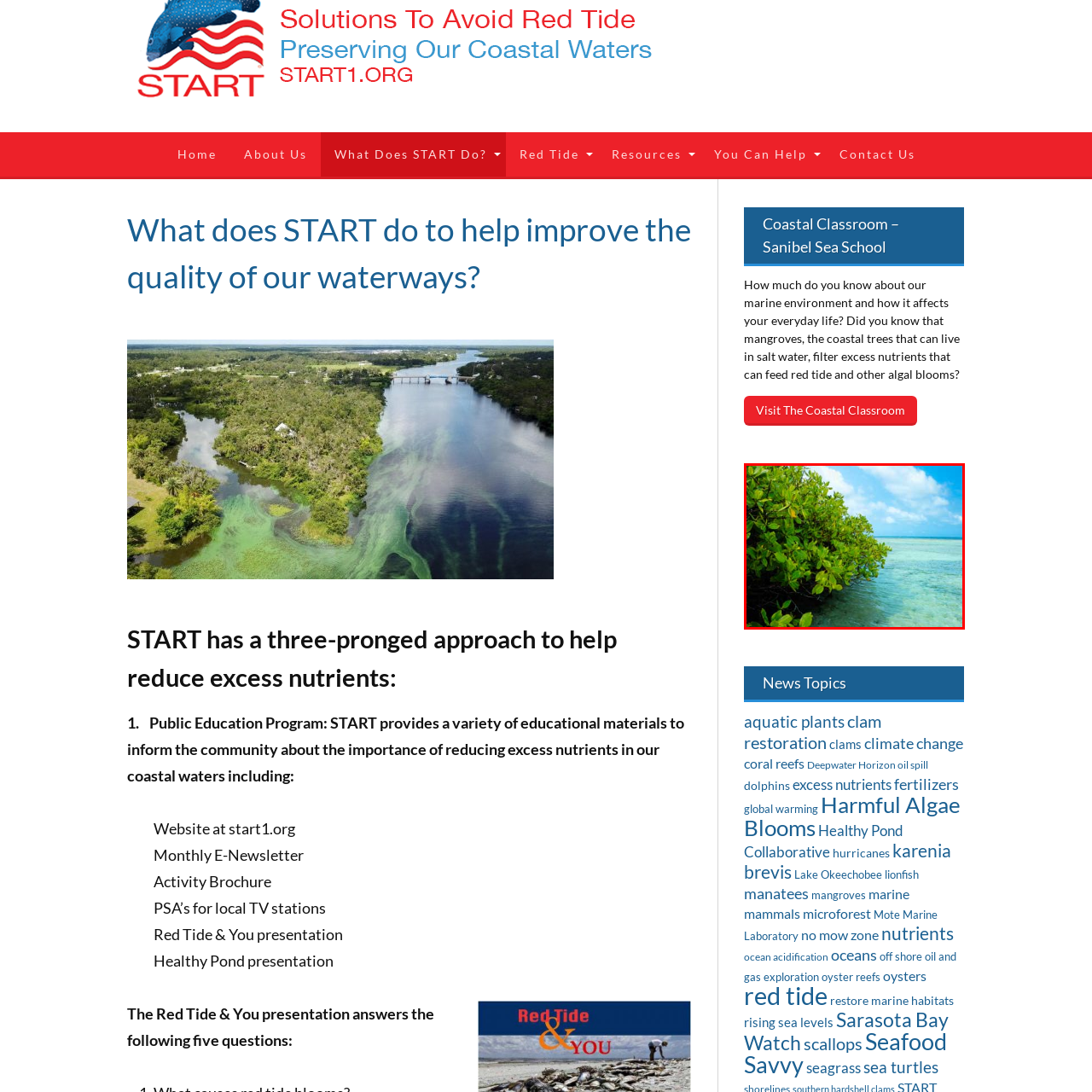What is the purpose of mangroves in coastal ecosystems? Observe the image within the red bounding box and give a one-word or short-phrase answer.

Natural filter and habitat